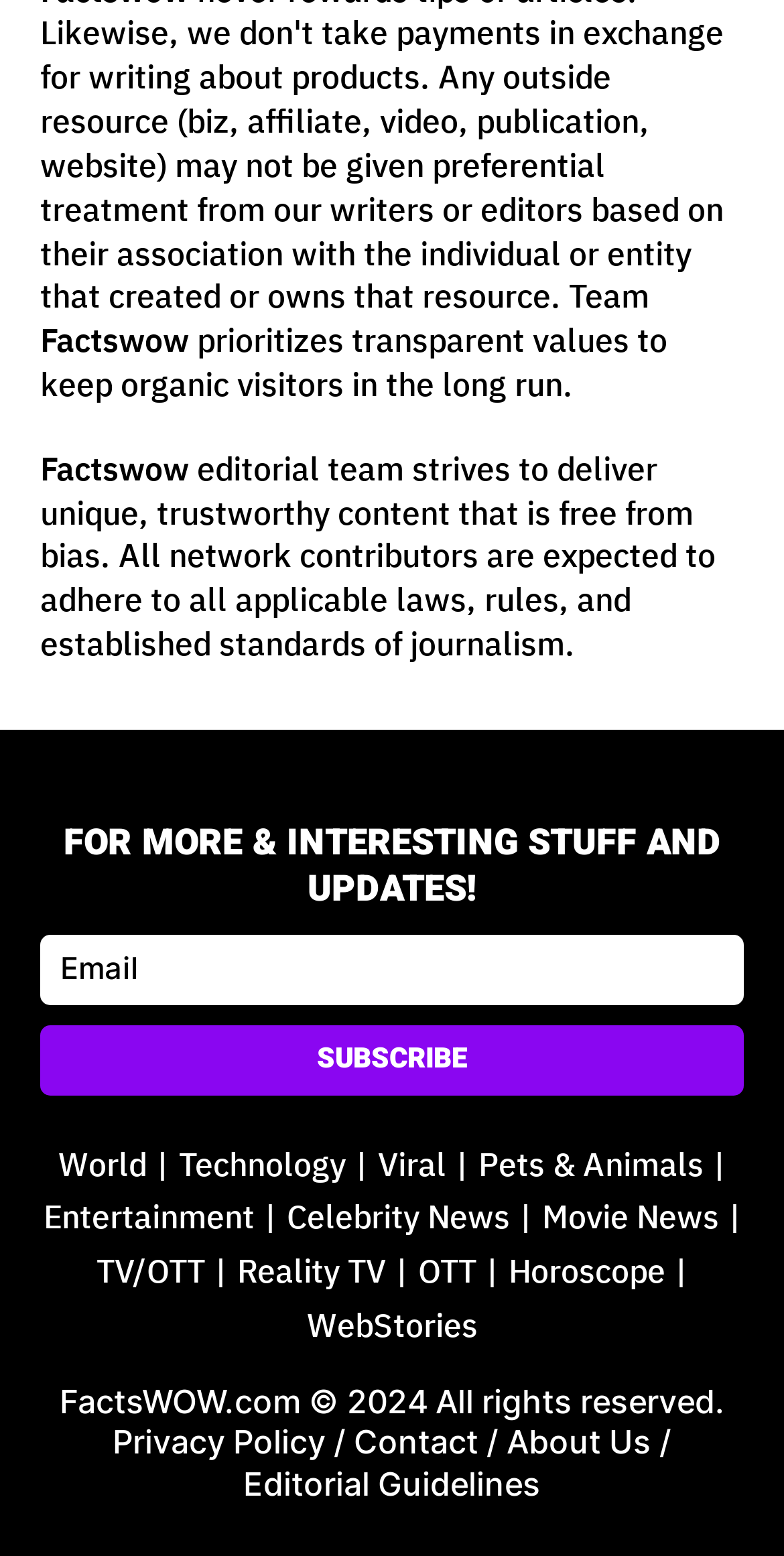Please determine the bounding box coordinates for the UI element described as: "Movie News".

[0.691, 0.767, 0.917, 0.802]